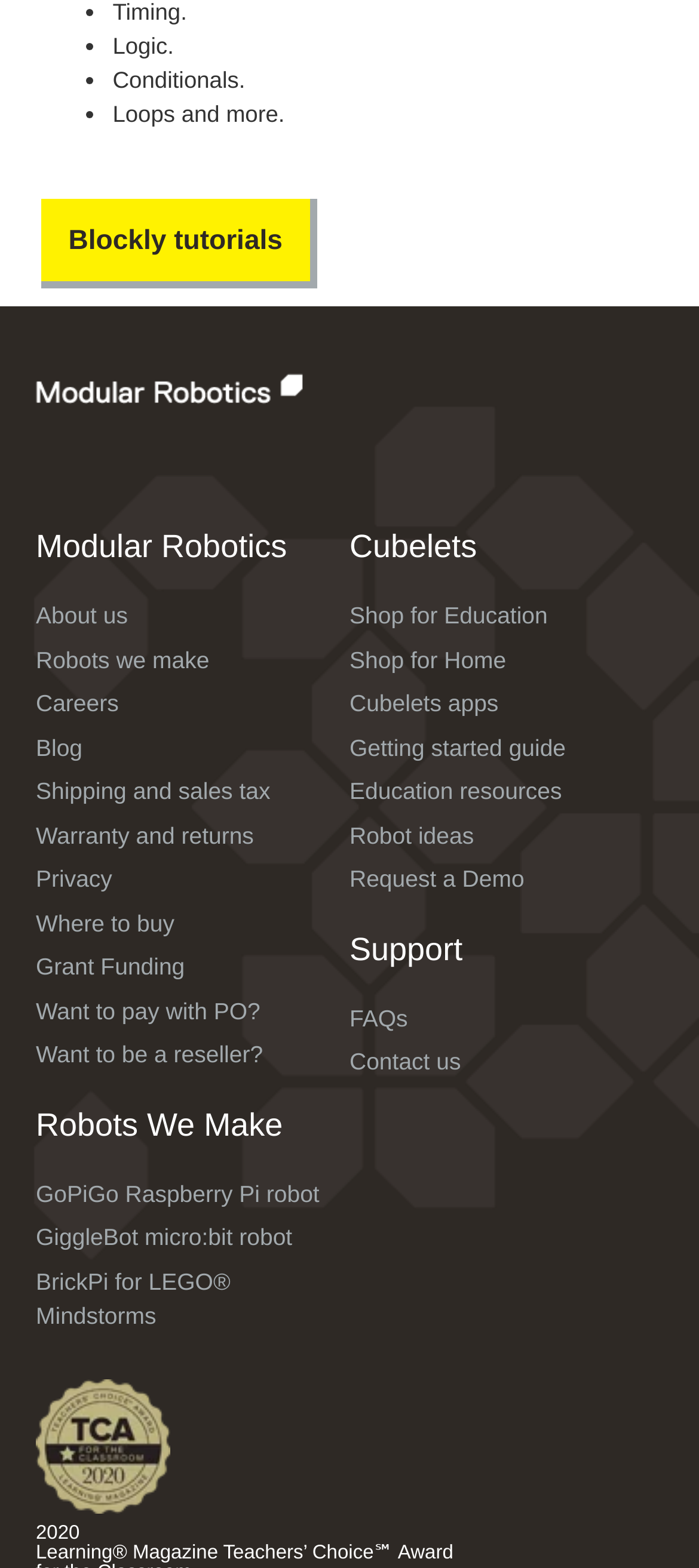Bounding box coordinates are specified in the format (top-left x, top-left y, bottom-right x, bottom-right y). All values are floating point numbers bounded between 0 and 1. Please provide the bounding box coordinate of the region this sentence describes: Getting started guide

[0.5, 0.466, 0.949, 0.488]